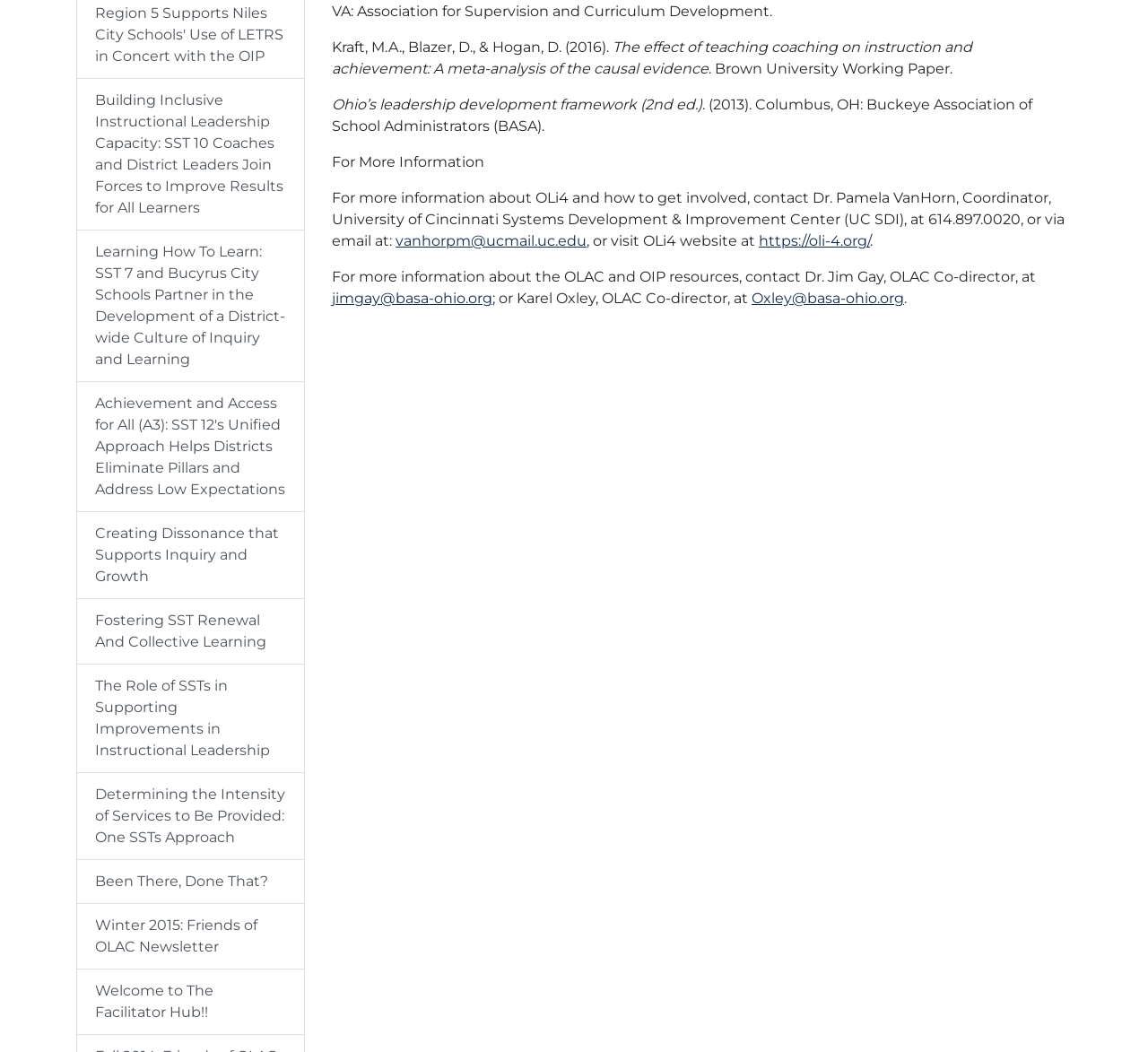Using the description "vanhorpm@ucmail.uc.edu", predict the bounding box of the relevant HTML element.

[0.345, 0.221, 0.511, 0.237]